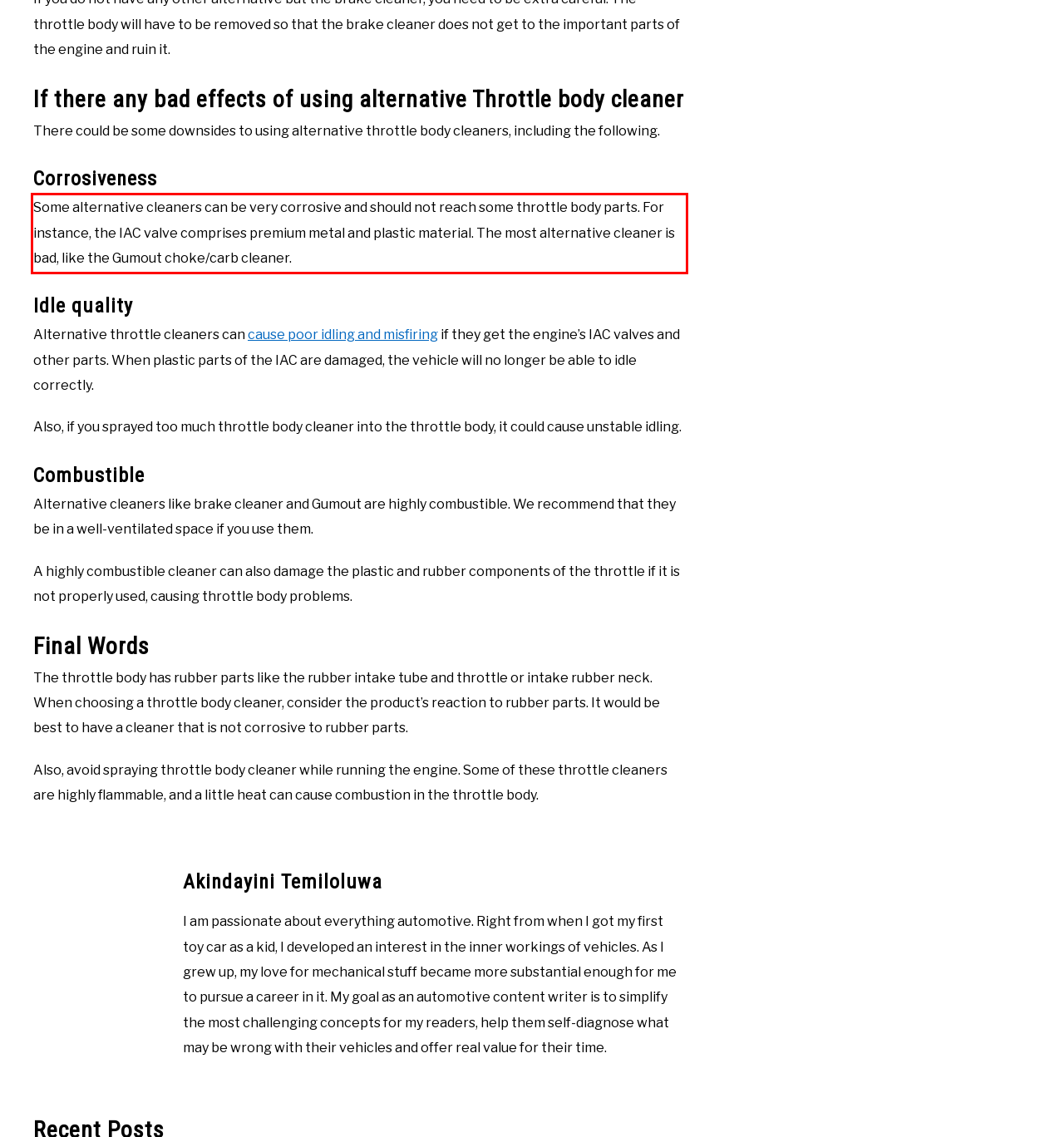Perform OCR on the text inside the red-bordered box in the provided screenshot and output the content.

Some alternative cleaners can be very corrosive and should not reach some throttle body parts. For instance, the IAC valve comprises premium metal and plastic material. The most alternative cleaner is bad, like the Gumout choke/carb cleaner.